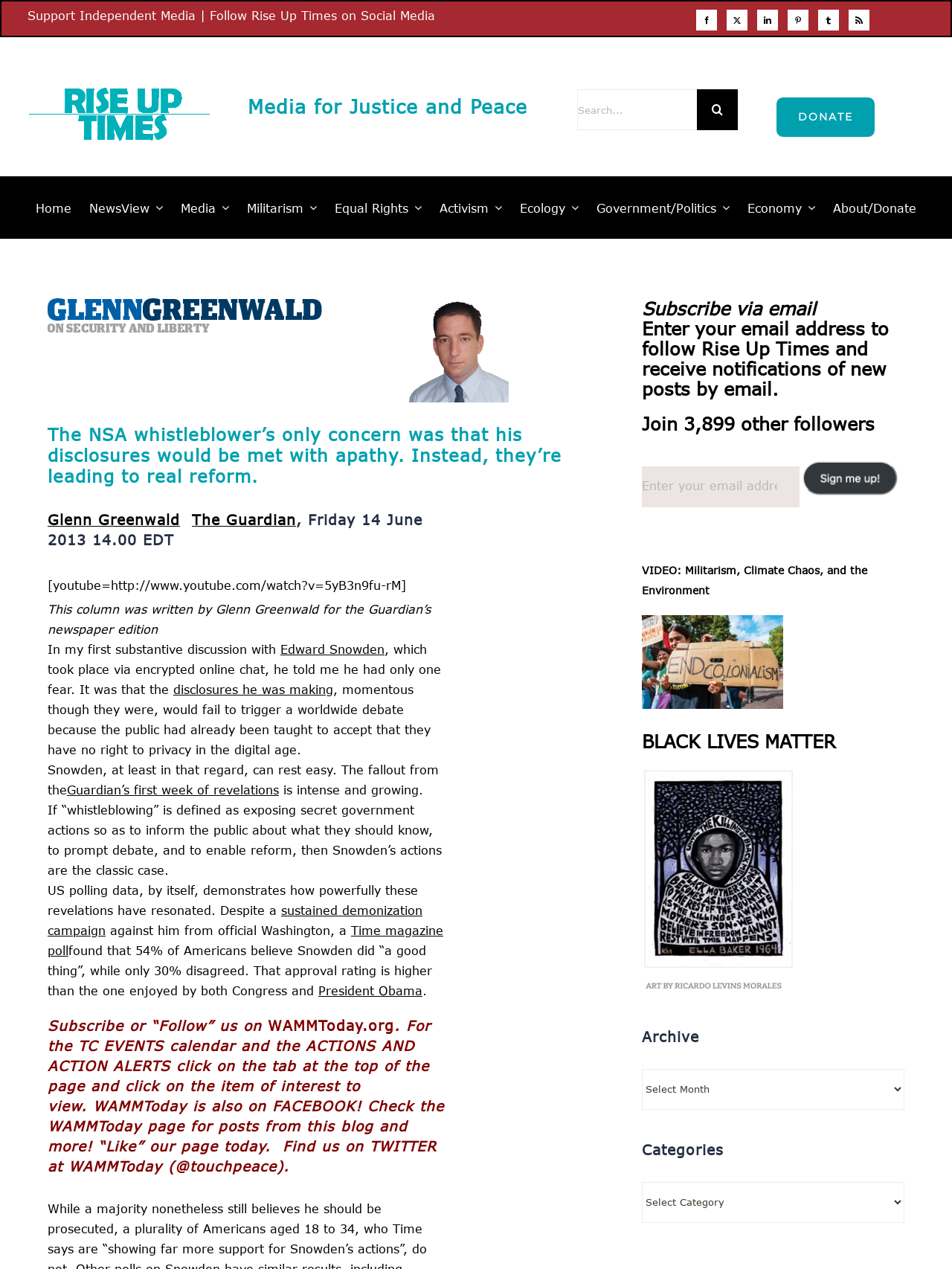Identify the bounding box coordinates for the element you need to click to achieve the following task: "Donate to support independent media". Provide the bounding box coordinates as four float numbers between 0 and 1, in the form [left, top, right, bottom].

[0.815, 0.076, 0.919, 0.108]